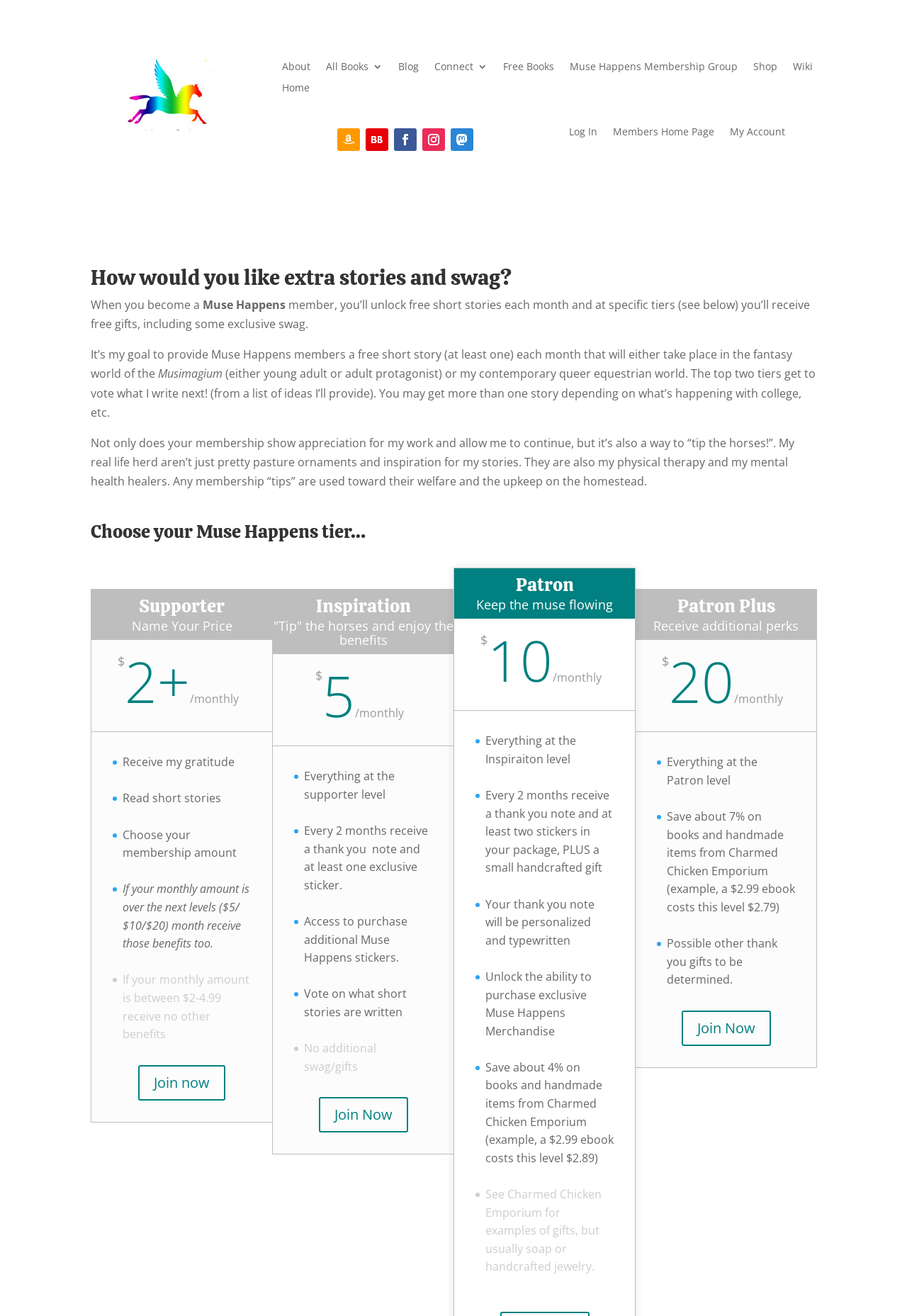Answer the question below in one word or phrase:
What is the name of the membership group?

Muse Happens